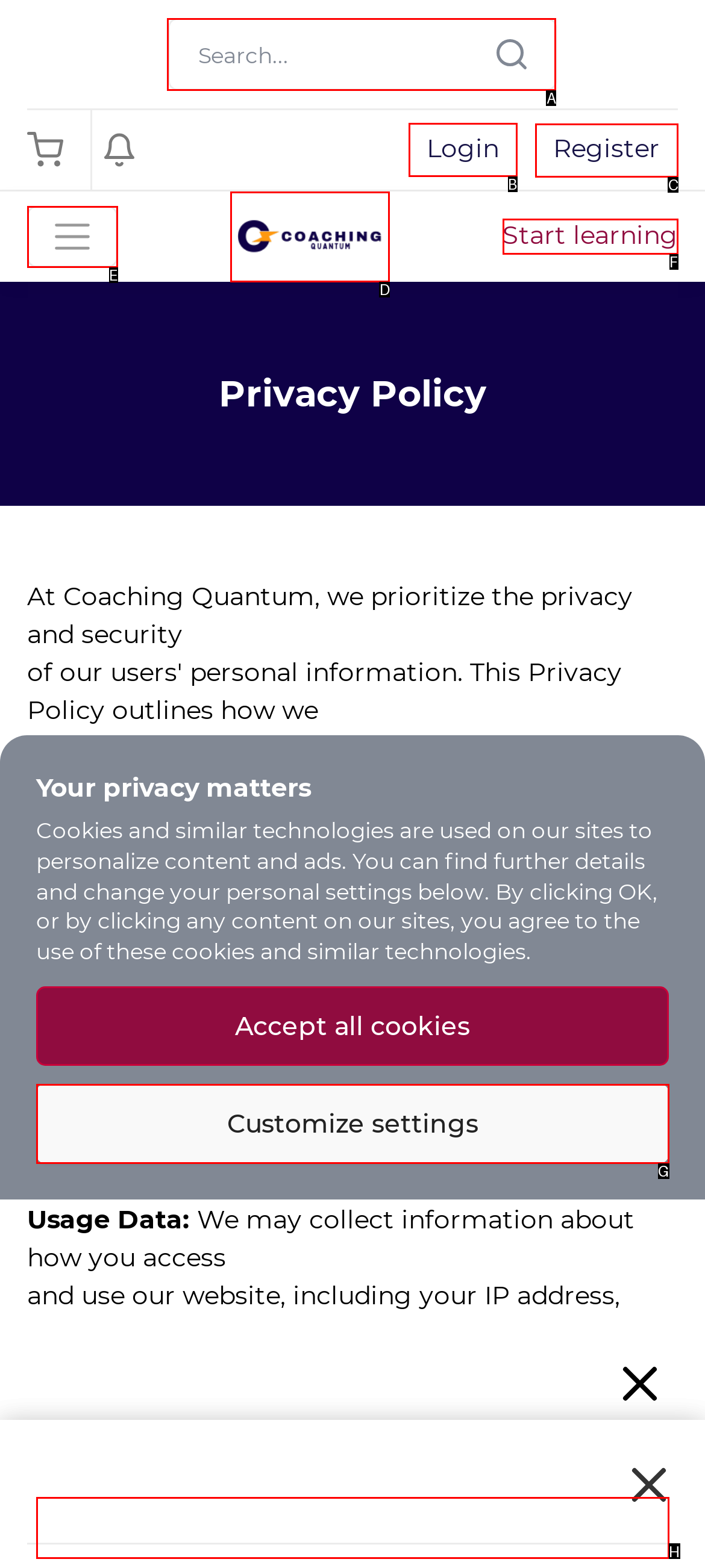Choose the letter of the option that needs to be clicked to perform the task: Register for an account. Answer with the letter.

C